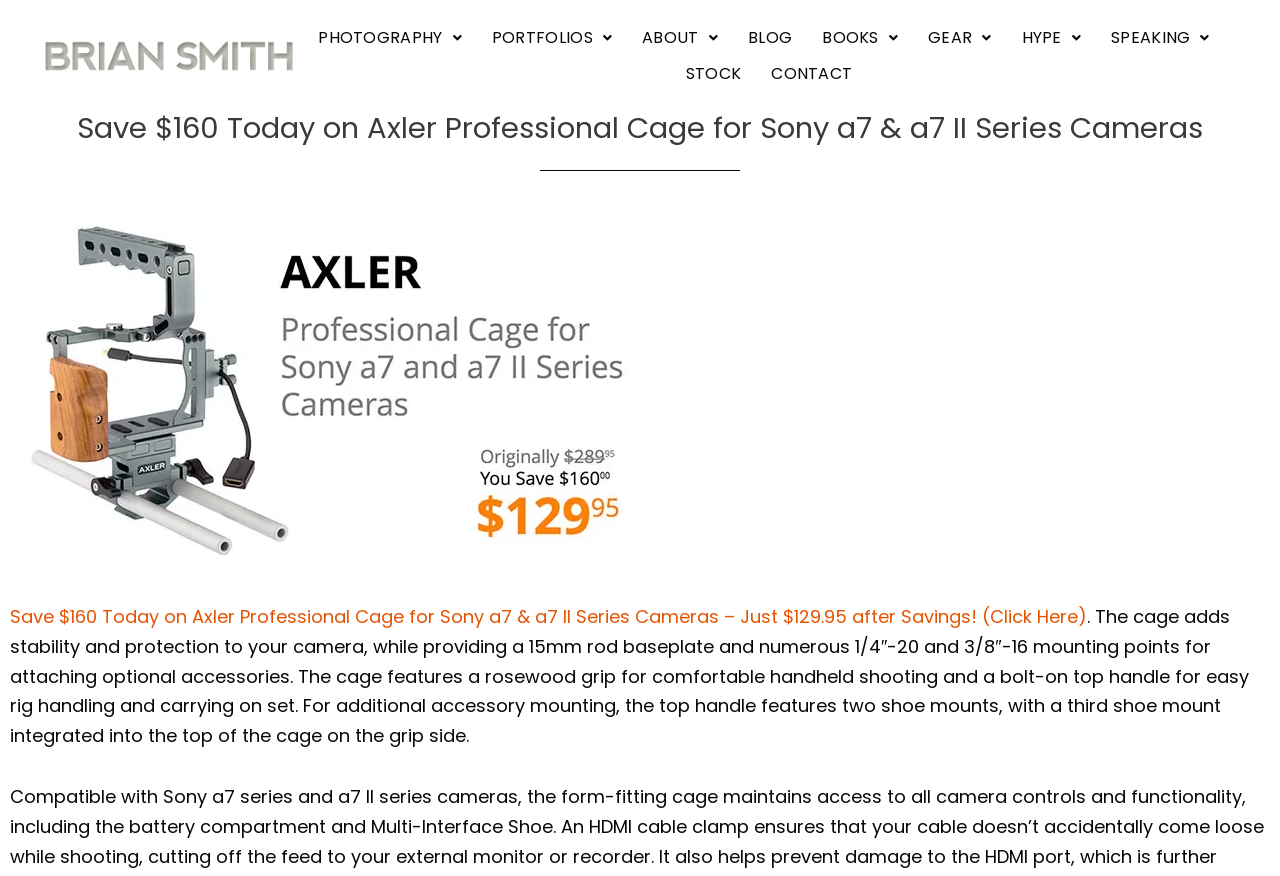Can you pinpoint the bounding box coordinates for the clickable element required for this instruction: "View Axler Professional Cage product details"? The coordinates should be four float numbers between 0 and 1, i.e., [left, top, right, bottom].

[0.008, 0.43, 0.508, 0.459]